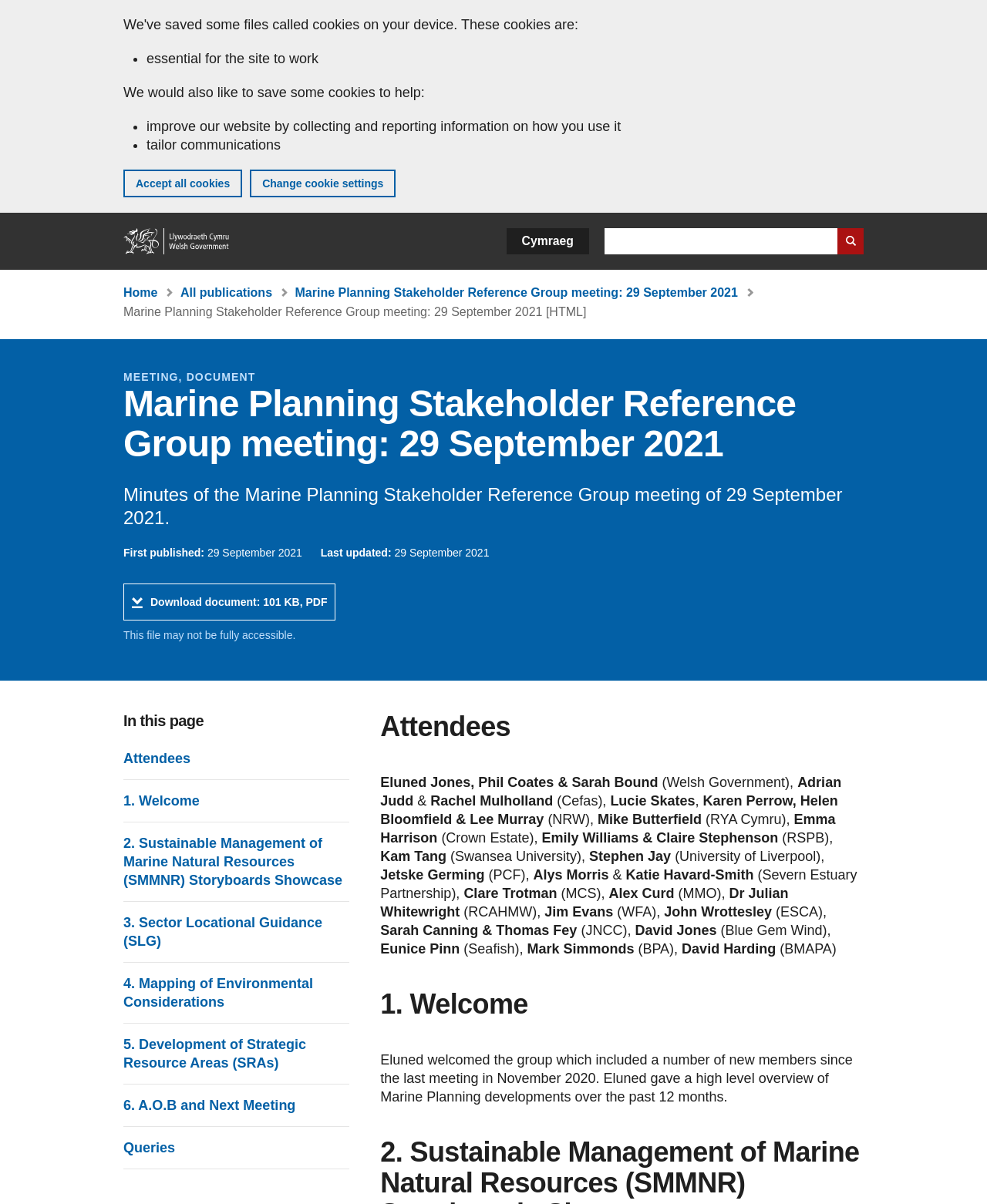Could you specify the bounding box coordinates for the clickable section to complete the following instruction: "Change cookie settings"?

[0.253, 0.141, 0.401, 0.164]